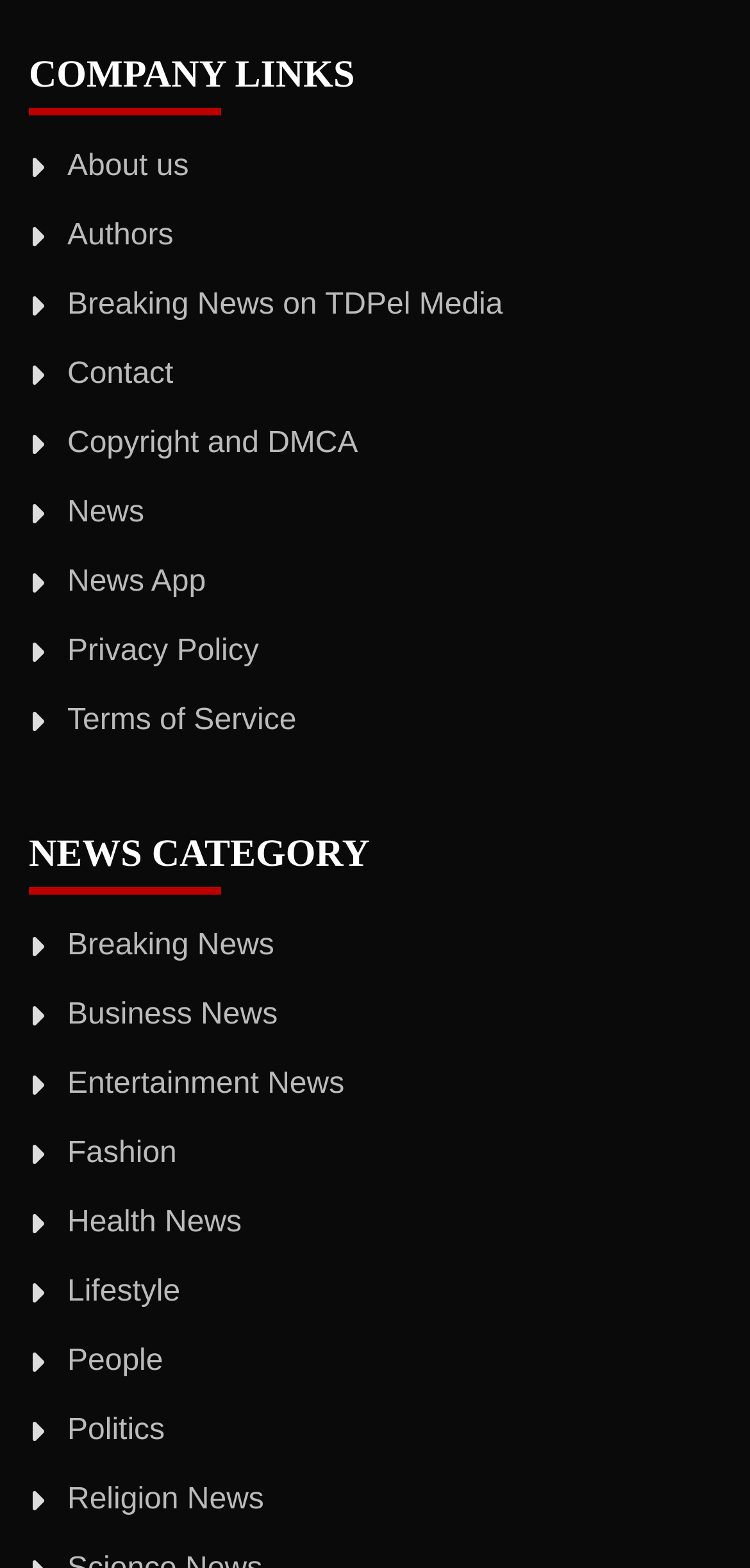Calculate the bounding box coordinates of the UI element given the description: "Business News".

[0.09, 0.637, 0.37, 0.657]